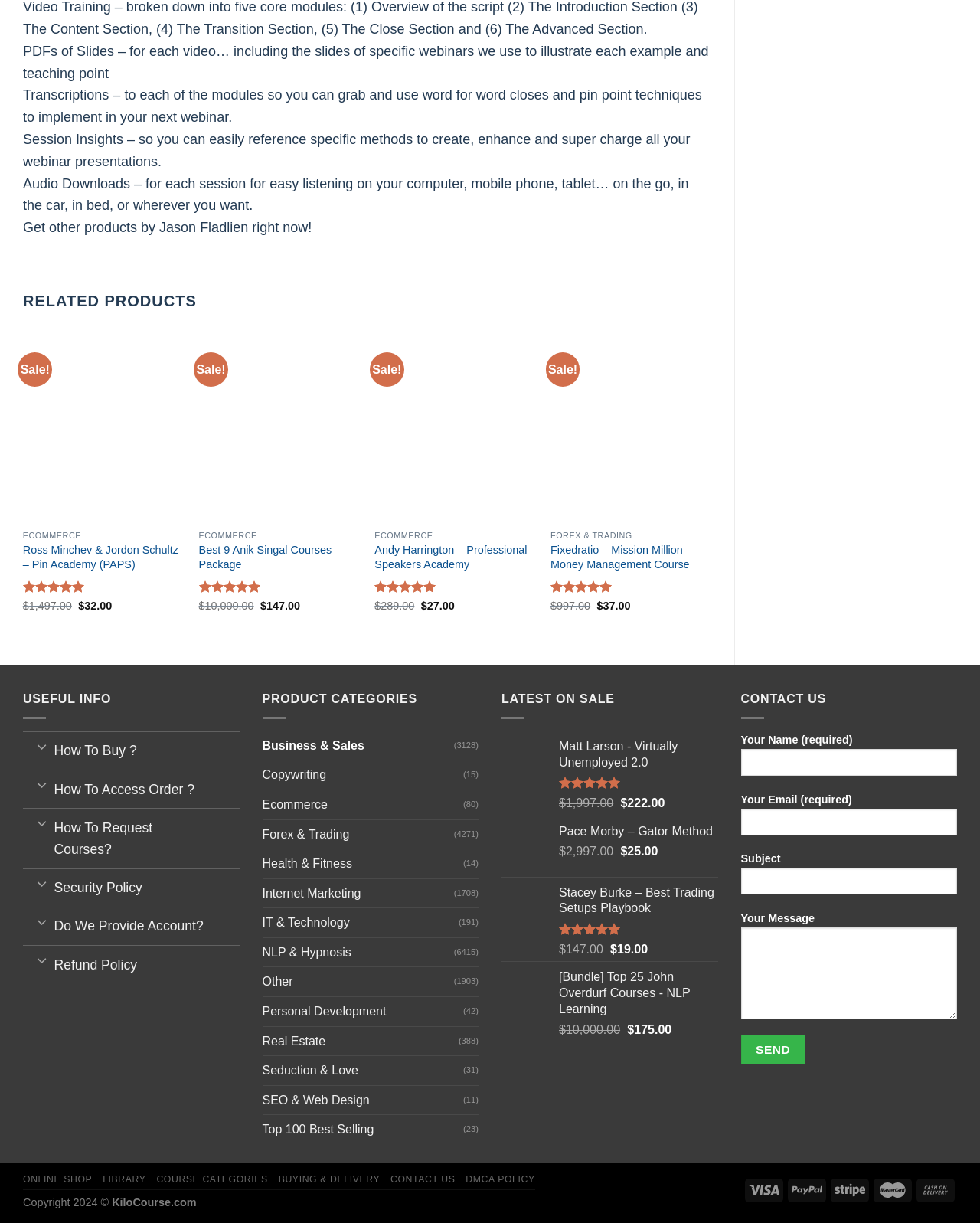Determine the bounding box coordinates for the area that should be clicked to carry out the following instruction: "View 'QUICK VIEW' of 'Best 9 Anik Singal Courses Package'".

[0.203, 0.428, 0.367, 0.449]